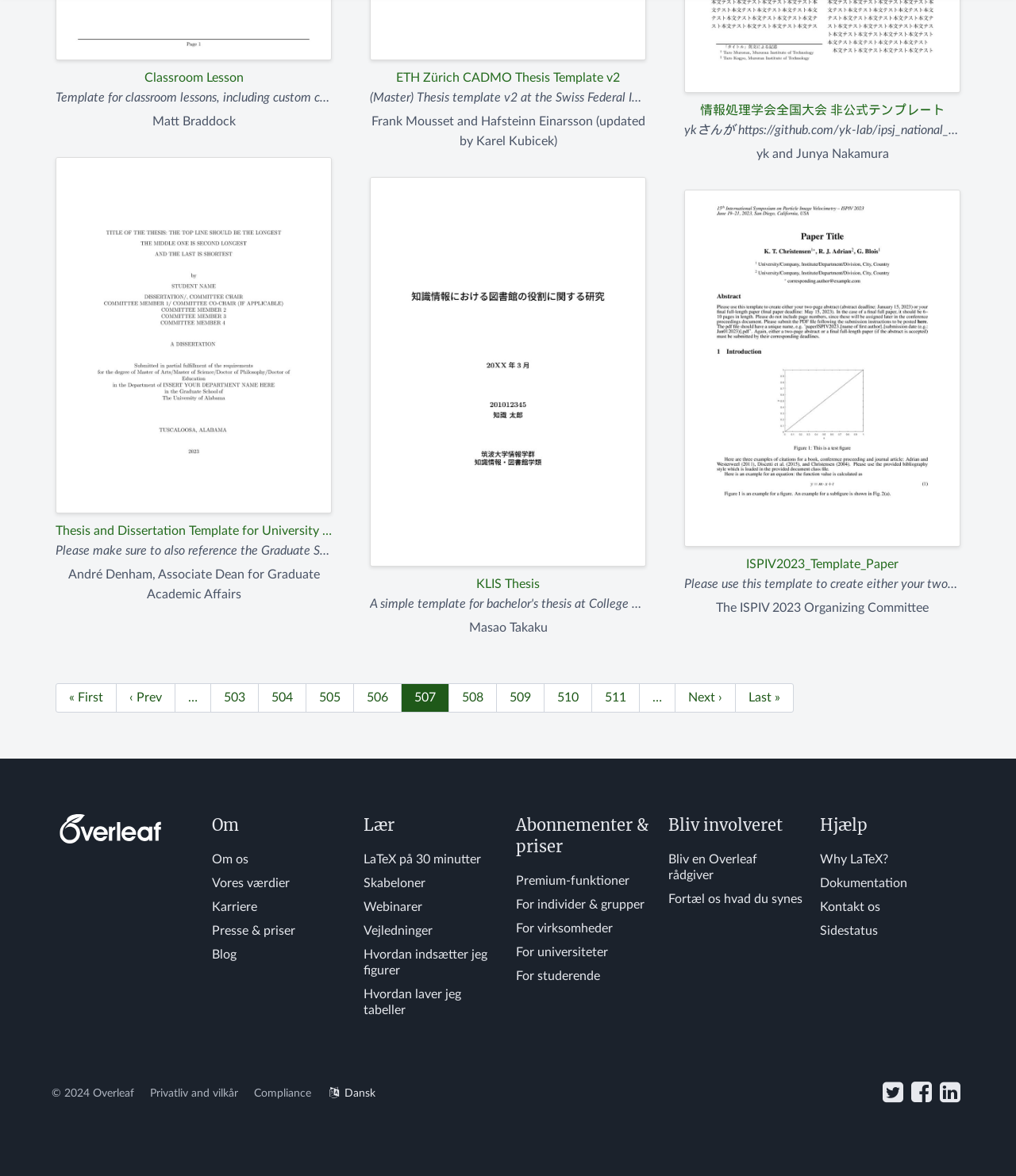Based on the visual content of the image, answer the question thoroughly: Who is Matt Braddock?

Matt Braddock's name appears as a static text element, suggesting that he is the author or creator of the template or content on the webpage.